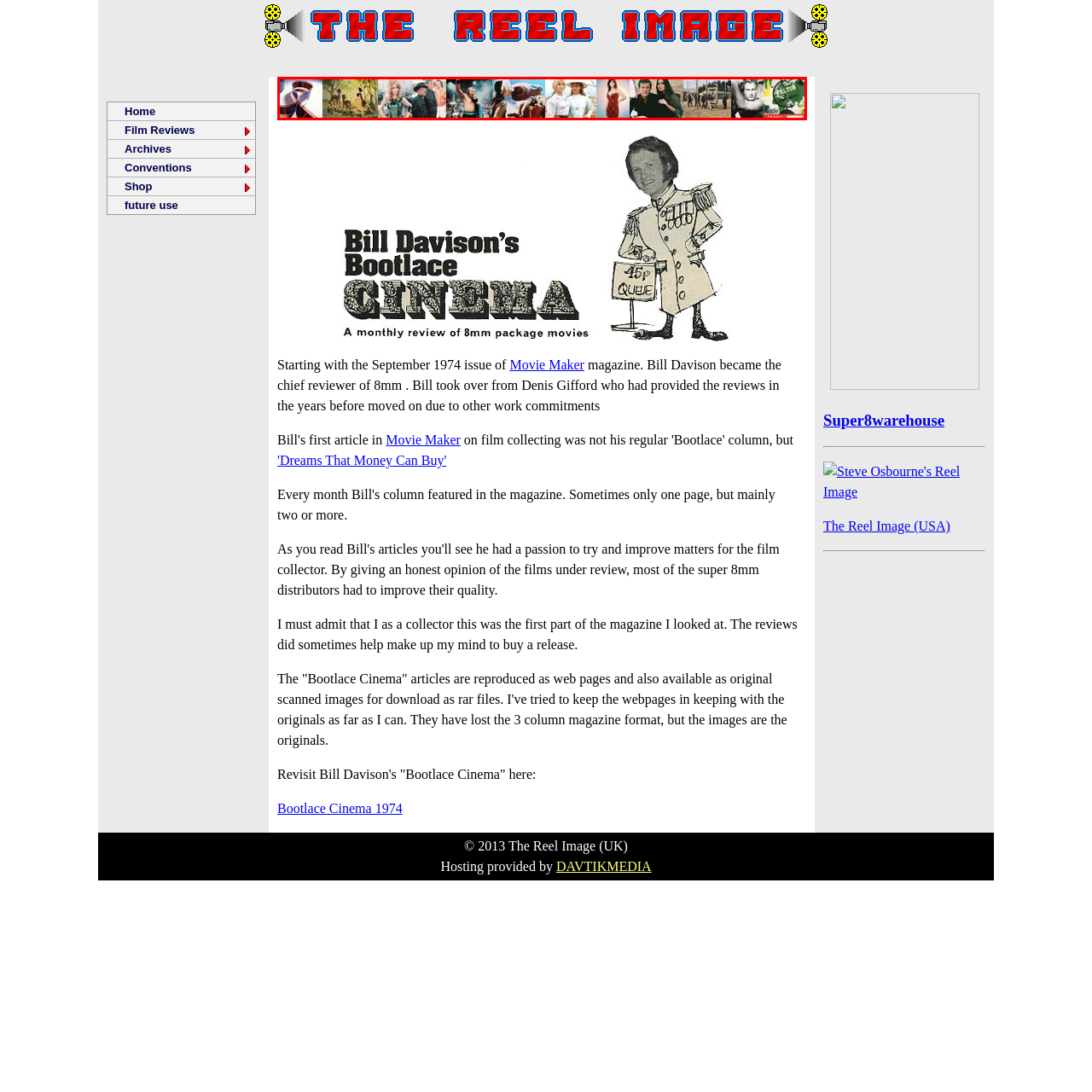What is the tone of the image?
Analyze the image segment within the red bounding box and respond to the question using a single word or brief phrase.

Nostalgic